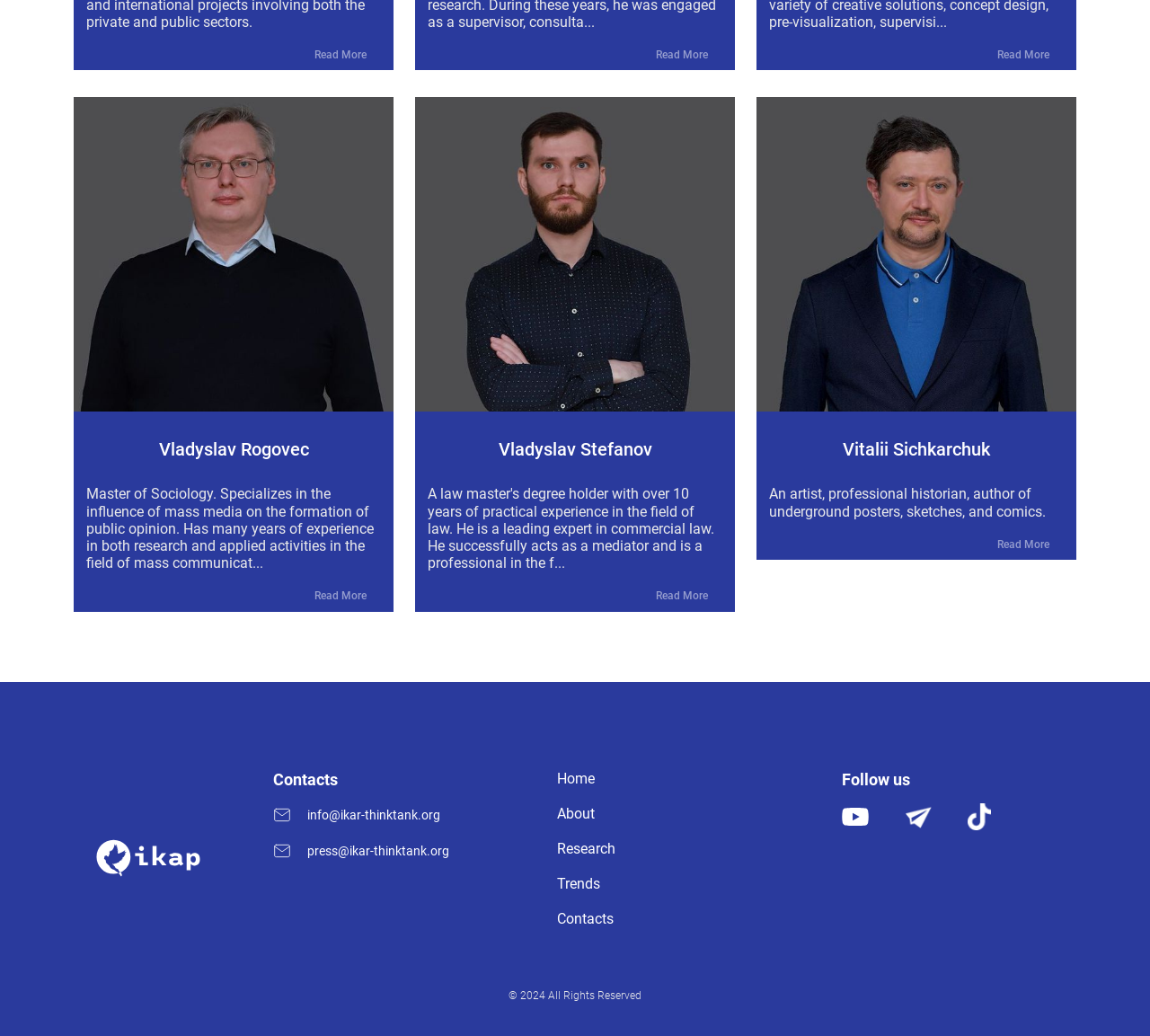Kindly provide the bounding box coordinates of the section you need to click on to fulfill the given instruction: "Follow on Facebook".

[0.732, 0.779, 0.787, 0.796]